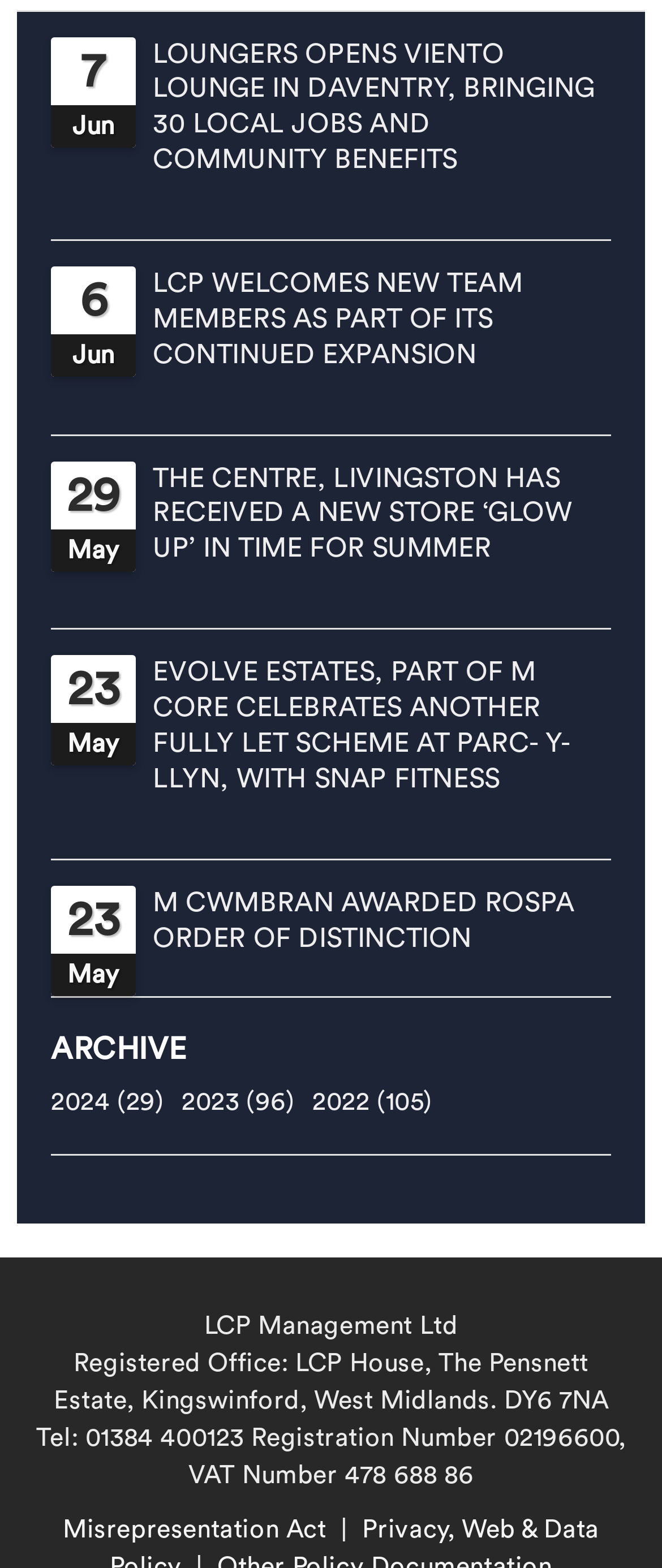Using the description "2024 (29)", predict the bounding box of the relevant HTML element.

[0.077, 0.695, 0.248, 0.711]